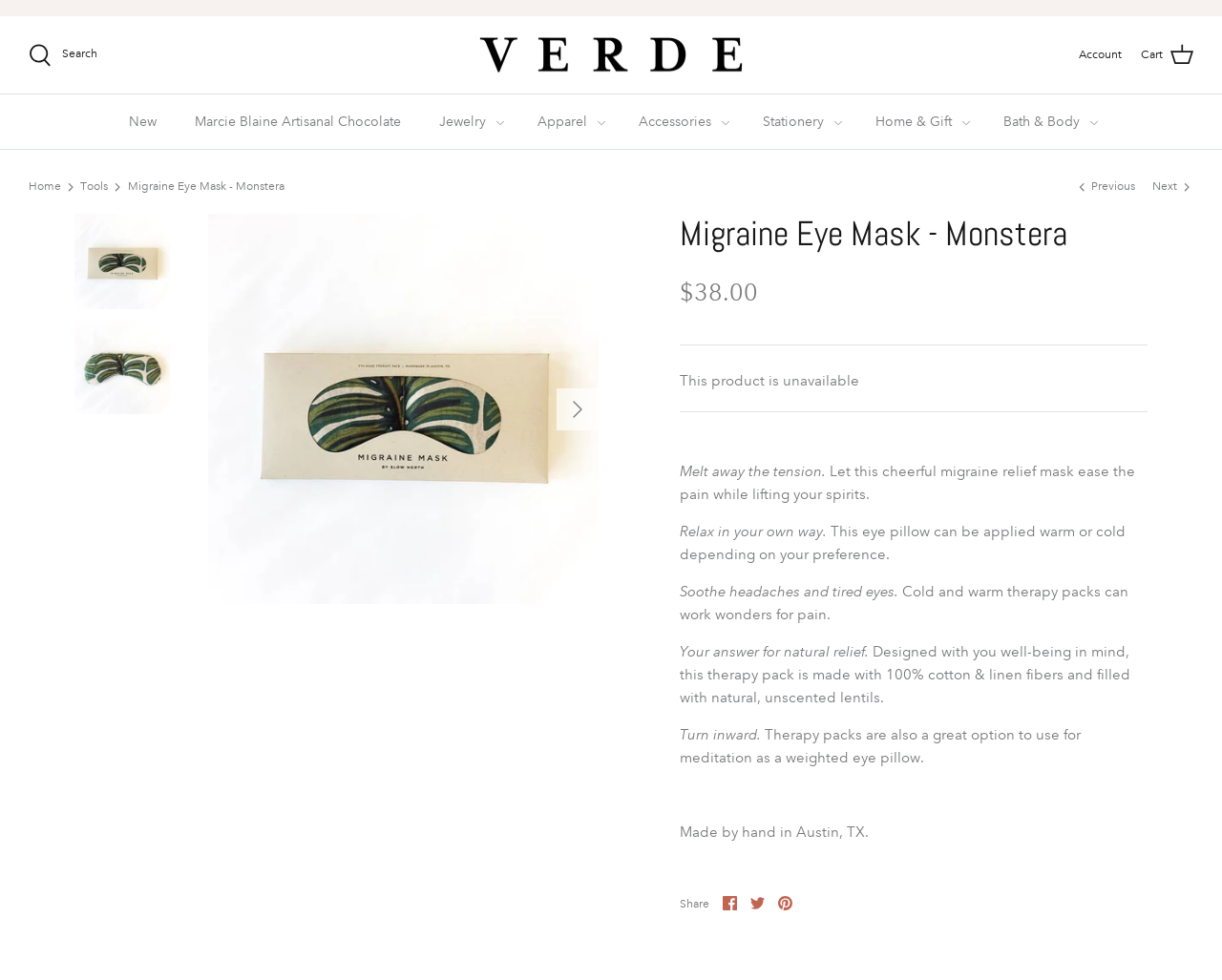Use one word or a short phrase to answer the question provided: 
Where is the product made?

Austin, TX